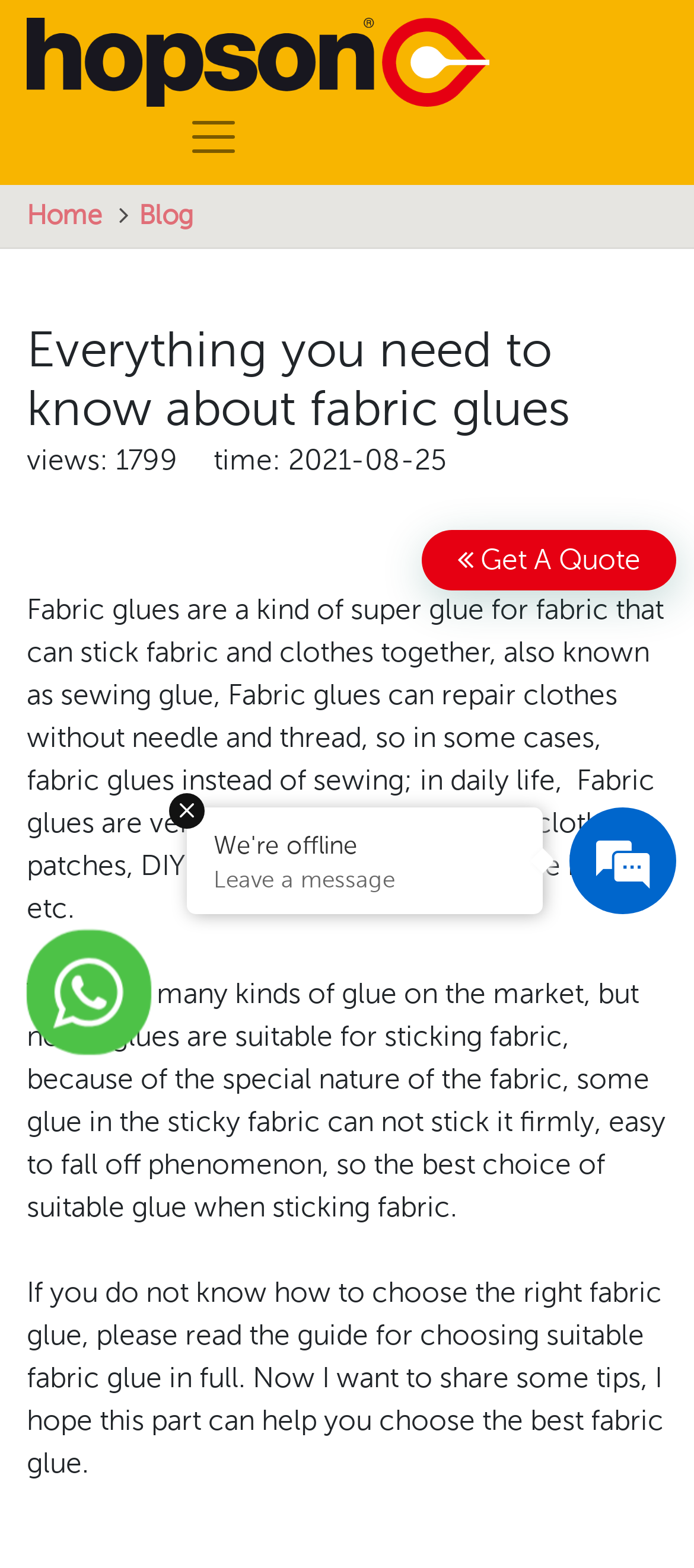Offer an extensive depiction of the webpage and its key elements.

This webpage is about fabric glues, providing information on their uses, types, and how to choose the right one. At the top, there is a header section with a logo image of "hopson" on the left and a toggle navigation button on the right. Below the header, there are links to "Home" and "Blog" on the left side.

The main content of the webpage starts with a heading that reads "Everything you need to know about fabric glues". Below the heading, there is a text section that describes what fabric glues are and their uses, such as repairing clothes without needle and thread. This section is followed by another text section that explains the importance of choosing the right fabric glue.

Further down, there is a guide on how to choose suitable fabric glue, and some tips are shared to help readers make the best choice. On the right side of the page, there is a table with a "Get A Quote" link. At the bottom left, there is another table with a "whatsapp" link and its corresponding image.

Additionally, there is a section that indicates the webpage is offline, with a "Leave a message" paragraph and an emphasis on the offline status. Overall, the webpage provides informative content about fabric glues and offers guidance on selecting the right one.